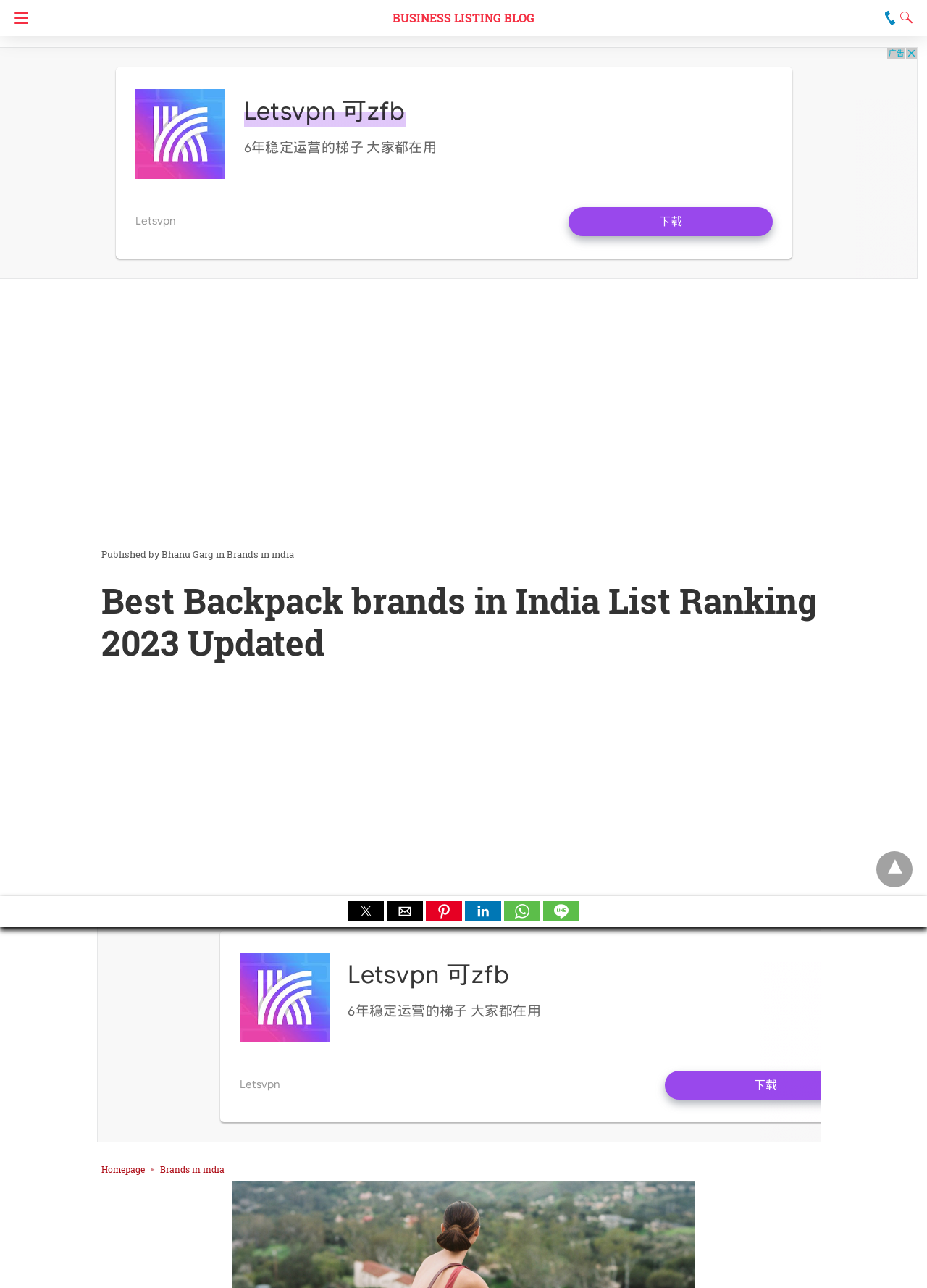Please mark the bounding box coordinates of the area that should be clicked to carry out the instruction: "Go to homepage".

[0.109, 0.903, 0.173, 0.912]